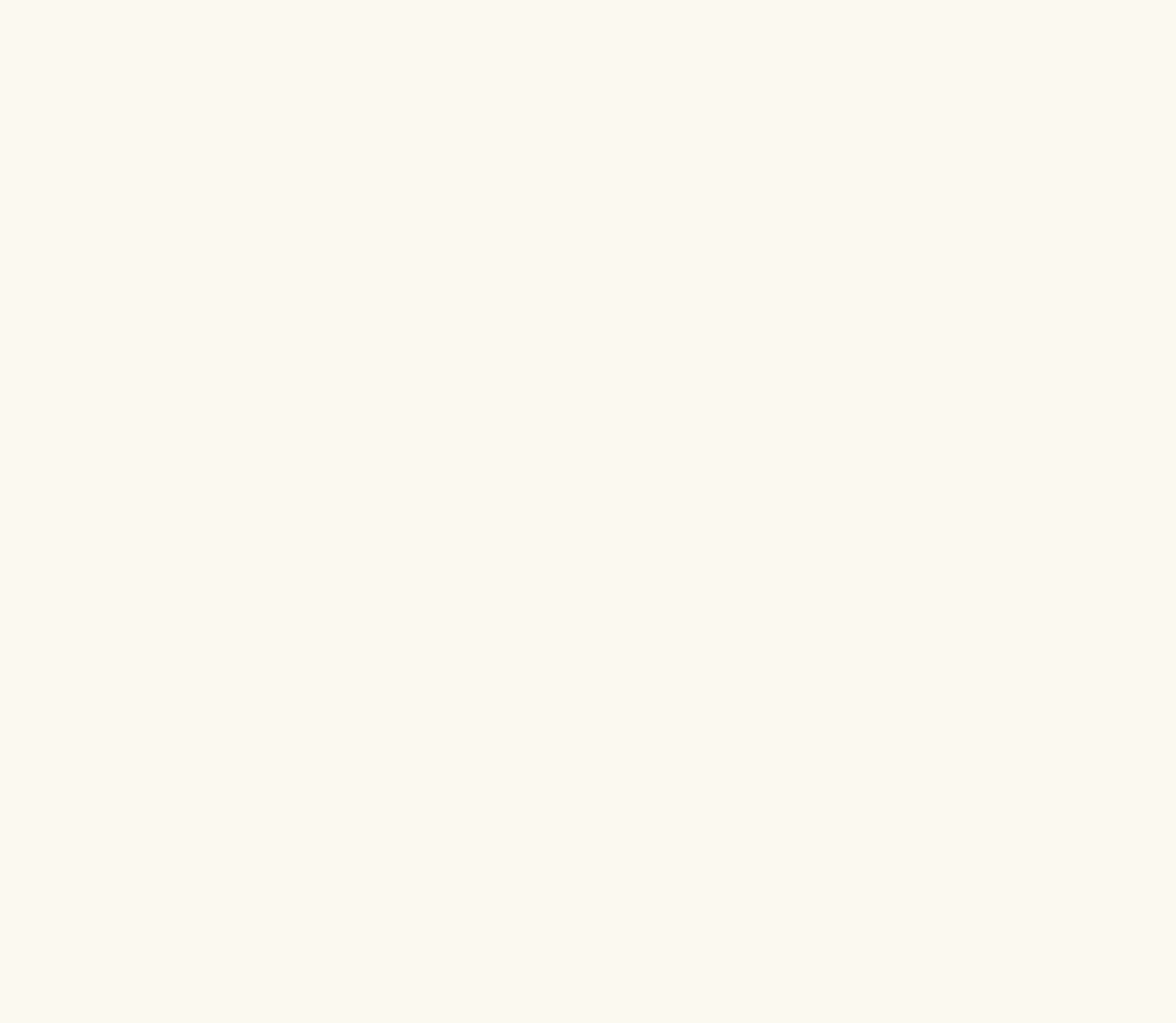From the webpage screenshot, predict the bounding box of the UI element that matches this description: "Services".

[0.508, 0.82, 0.697, 0.864]